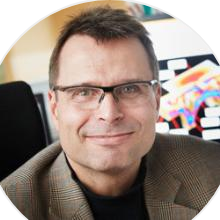Please provide a detailed answer to the question below by examining the image:
What is the individual's demeanor in the portrait?

The individual in the portrait is described as smiling confidently at the camera, which suggests that he exudes a sense of confidence and professionalism. This is reinforced by the description of his demeanor as 'approachable', which implies a sense of warmth and openness.